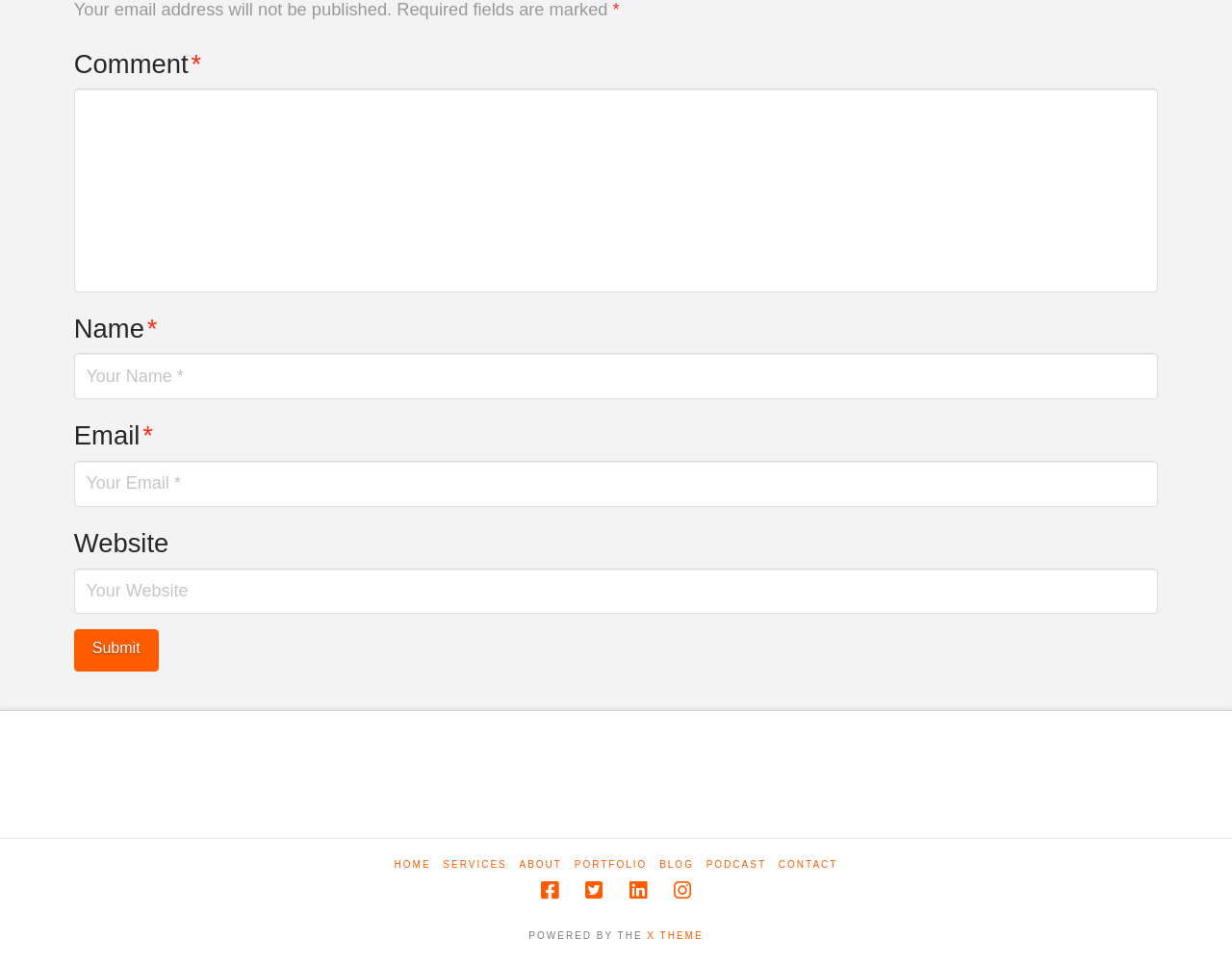Please give a concise answer to this question using a single word or phrase: 
What is the last field label in the form?

Website